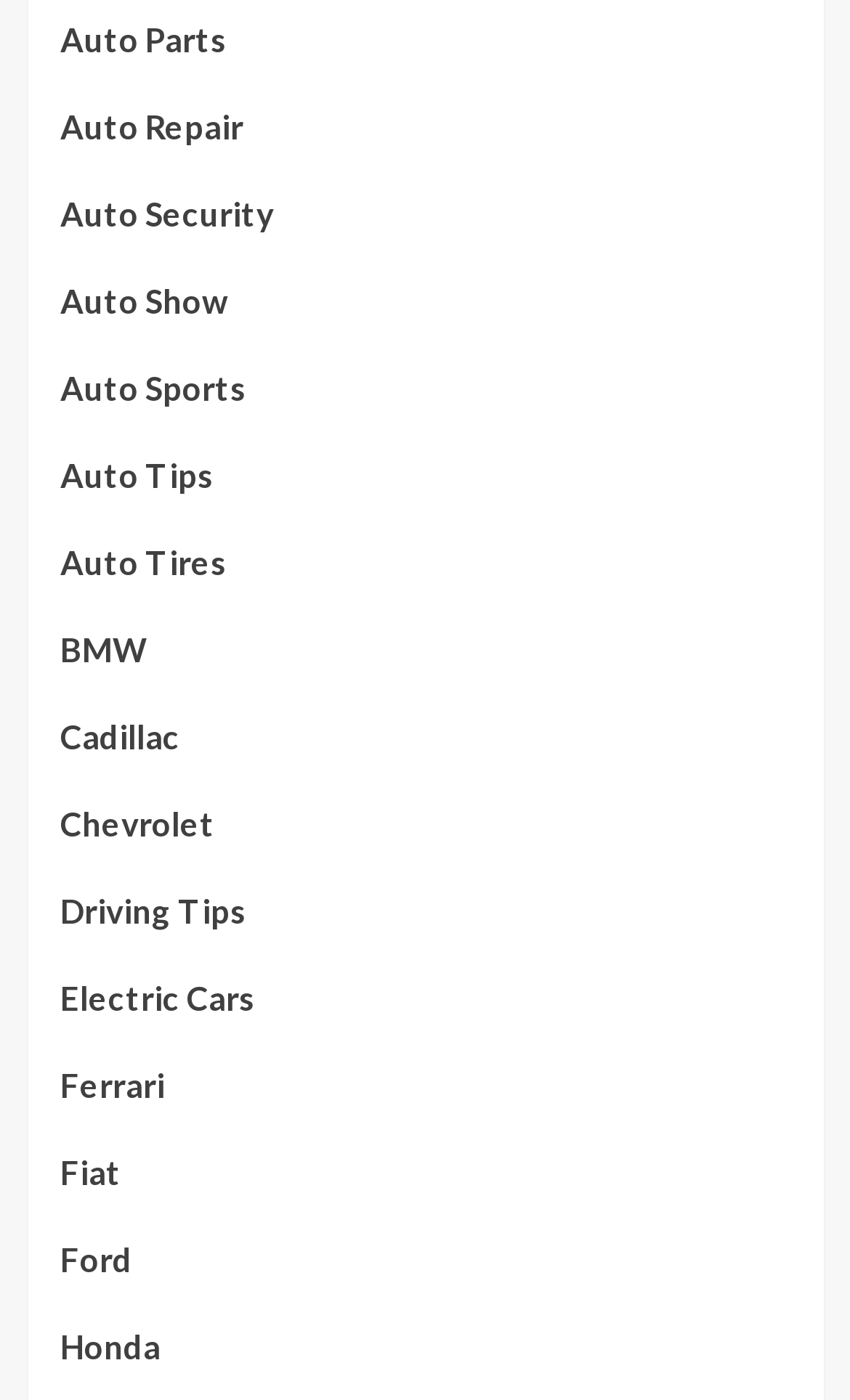Is there a section on driving tips?
Analyze the image and deliver a detailed answer to the question.

By reviewing the links on the webpage, I found a link labeled 'Driving Tips', which suggests that there is a section or category dedicated to providing tips and advice related to driving.